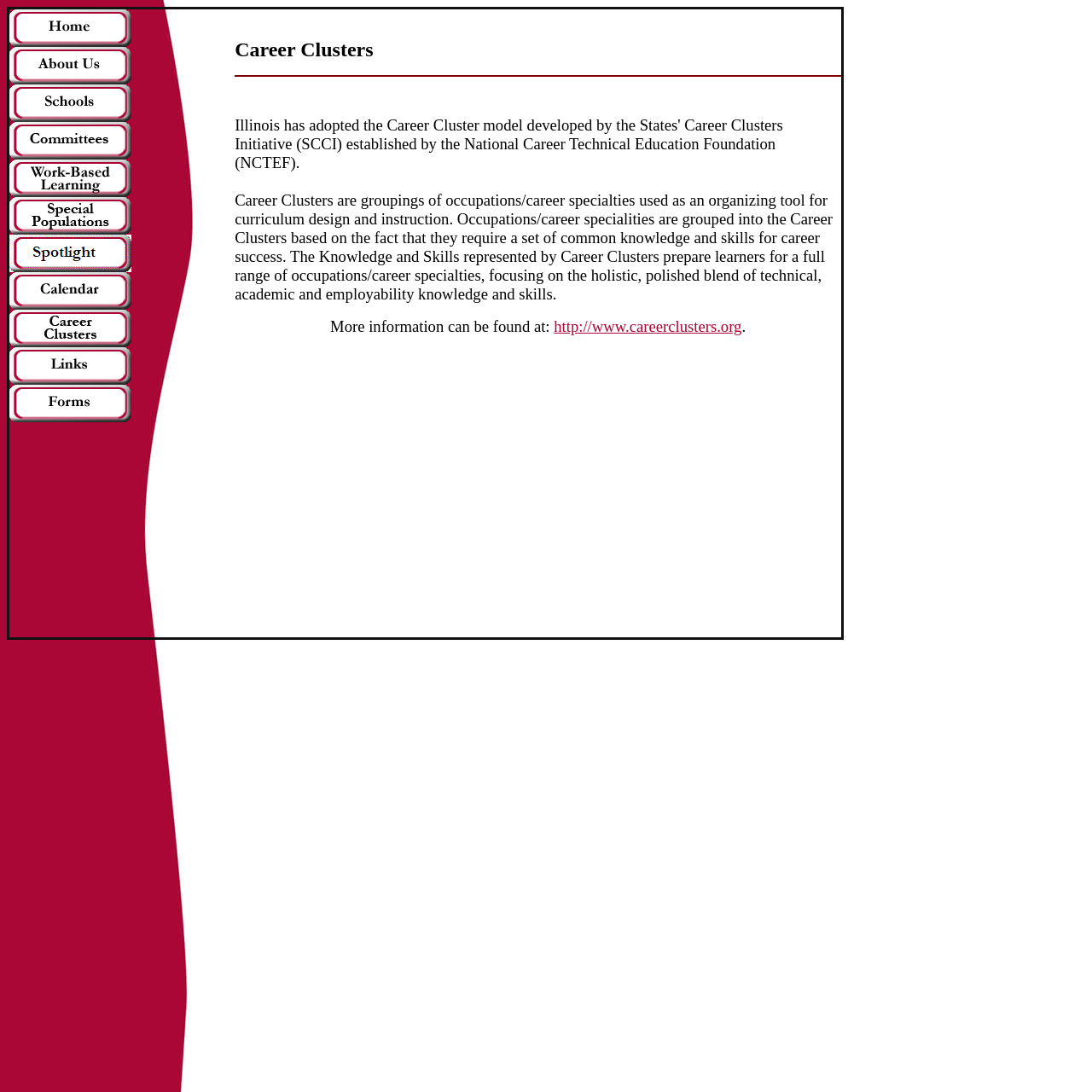Given the webpage screenshot, identify the bounding box of the UI element that matches this description: "alt="Special Populations" name="special-pops"".

[0.009, 0.204, 0.12, 0.217]